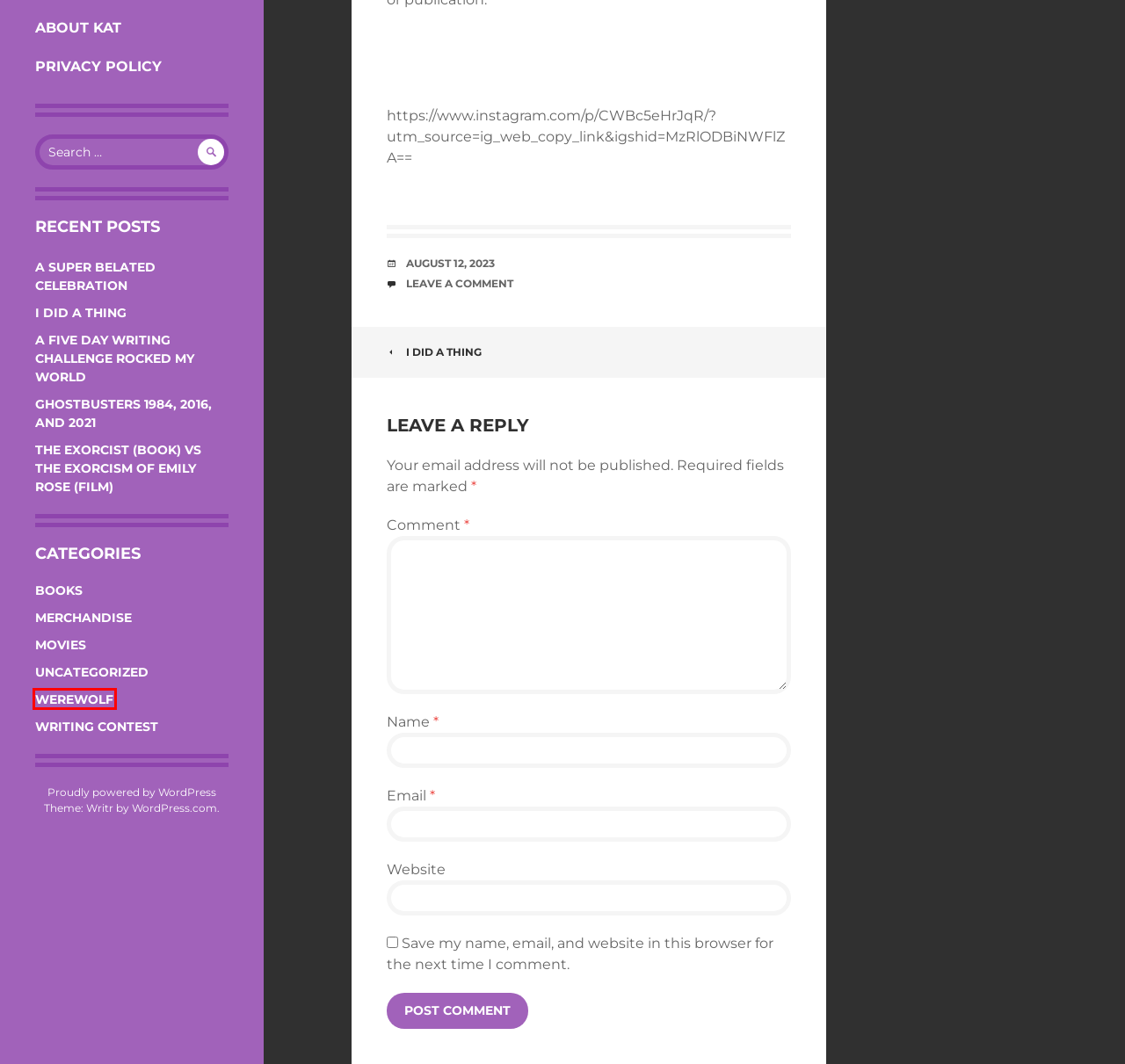Examine the screenshot of a webpage with a red bounding box around a specific UI element. Identify which webpage description best matches the new webpage that appears after clicking the element in the red bounding box. Here are the candidates:
A. werewolf – Kat Craig
B. About Kat – Kat Craig
C. writing contest – Kat Craig
D. books – Kat Craig
E. Uncategorized – Kat Craig
F. Ghostbusters 1984, 2016, and 2021 – Kat Craig
G. movies – Kat Craig
H. merchandise – Kat Craig

A